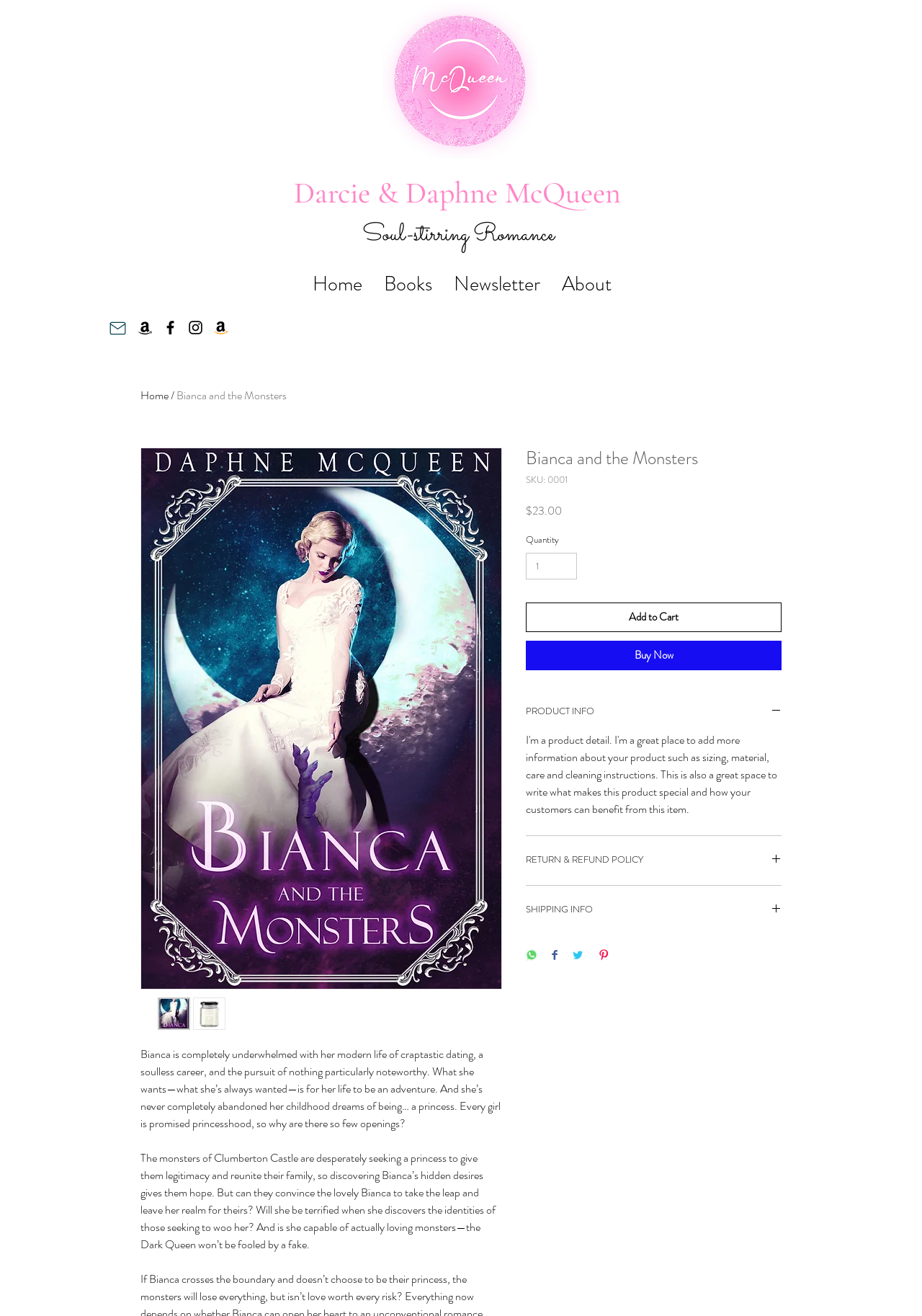Determine the bounding box coordinates of the clickable element necessary to fulfill the instruction: "Click the 'Add to Cart' button". Provide the coordinates as four float numbers within the 0 to 1 range, i.e., [left, top, right, bottom].

[0.57, 0.458, 0.848, 0.48]